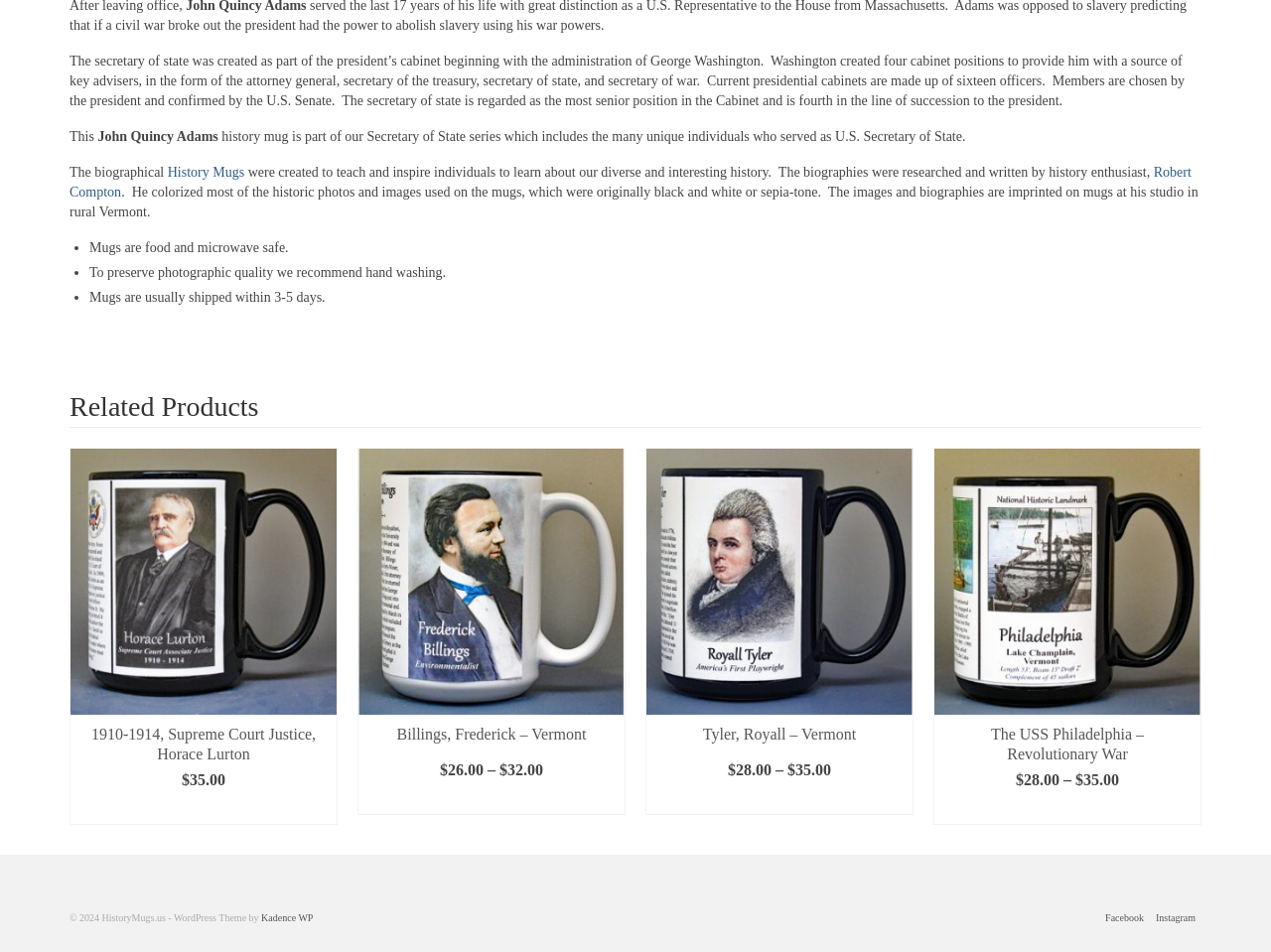Locate the bounding box coordinates of the clickable element to fulfill the following instruction: "View 'Frederick Billings, Vermont lawyer and environmentalist biographical history mug'". Provide the coordinates as four float numbers between 0 and 1 in the format [left, top, right, bottom].

[0.282, 0.472, 0.491, 0.751]